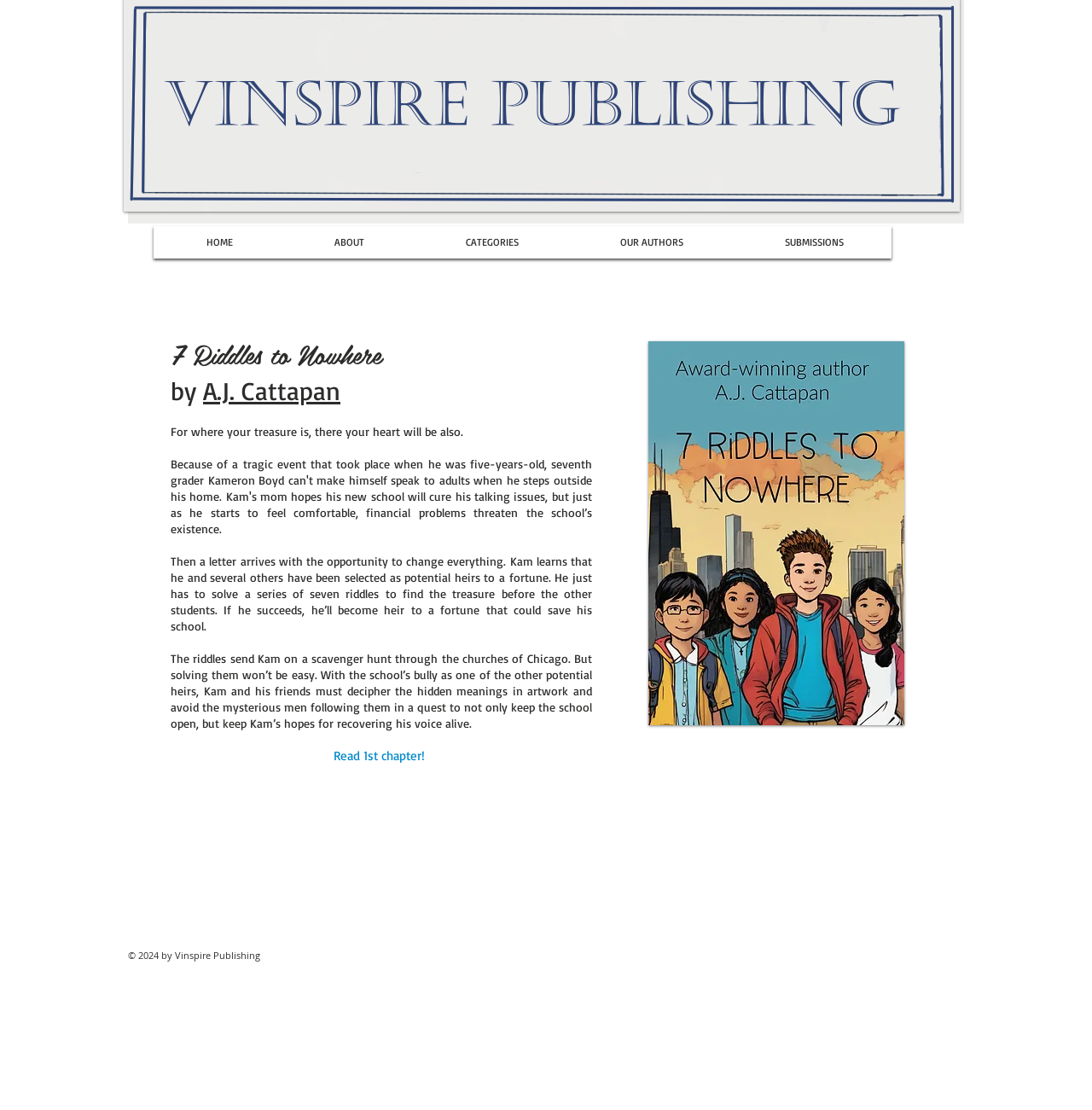Determine the bounding box for the UI element described here: "OUR AUTHORS".

[0.523, 0.196, 0.67, 0.241]